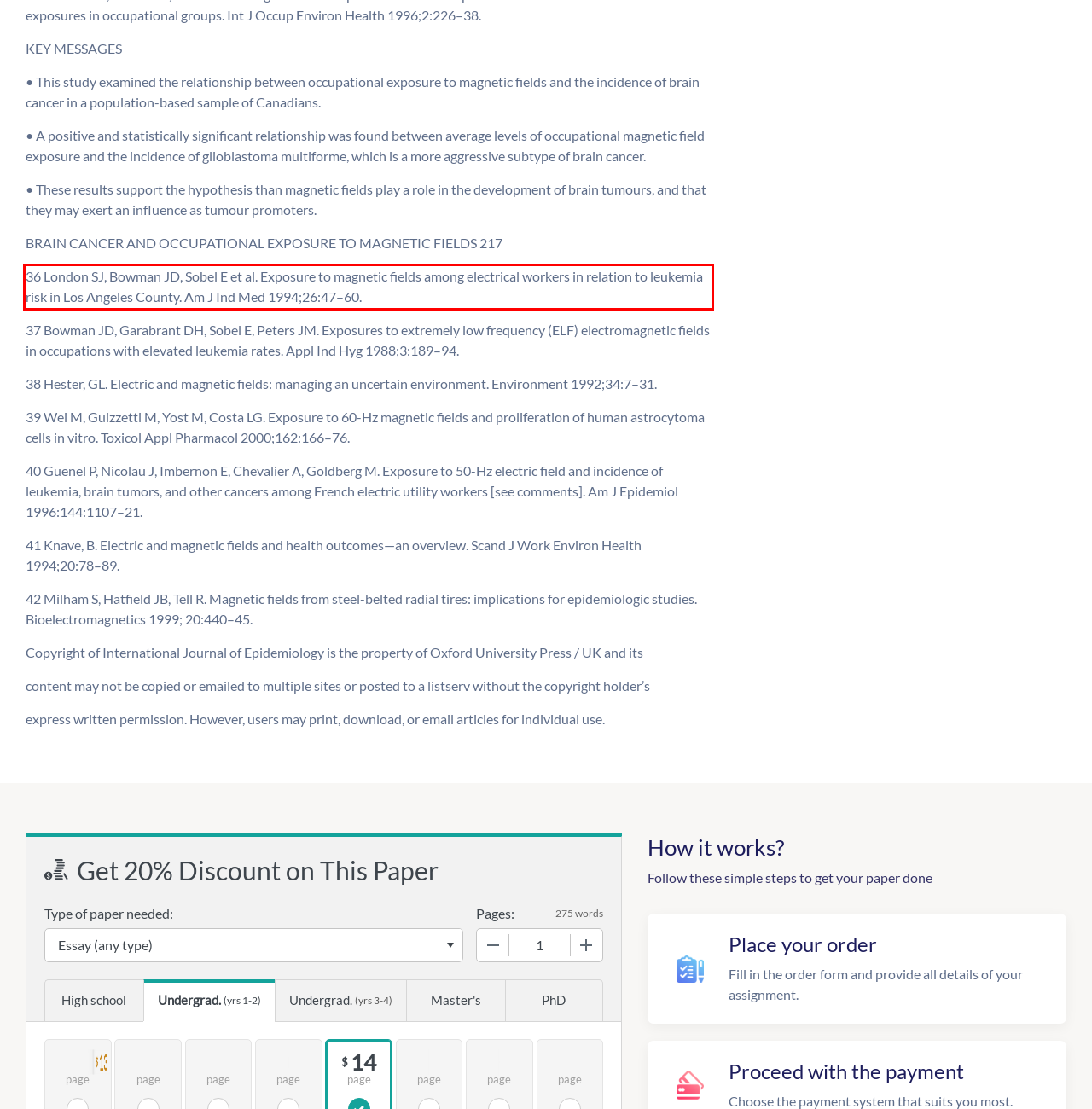You have a screenshot of a webpage, and there is a red bounding box around a UI element. Utilize OCR to extract the text within this red bounding box.

36 London SJ, Bowman JD, Sobel E et al. Exposure to magnetic fields among electrical workers in relation to leukemia risk in Los Angeles County. Am J Ind Med 1994;26:47–60.